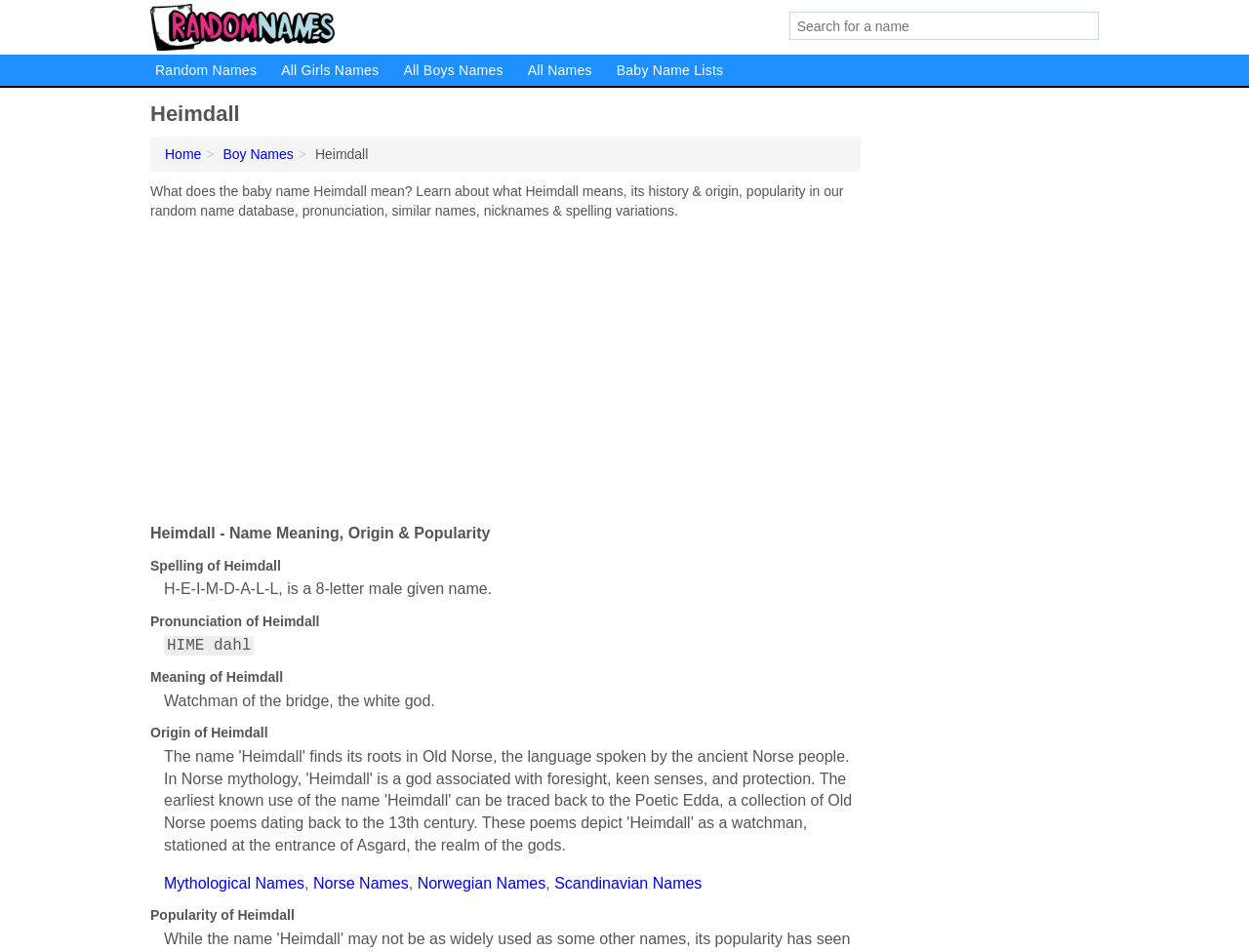Show the bounding box coordinates of the element that should be clicked to complete the task: "Go to Home".

[0.132, 0.154, 0.161, 0.171]